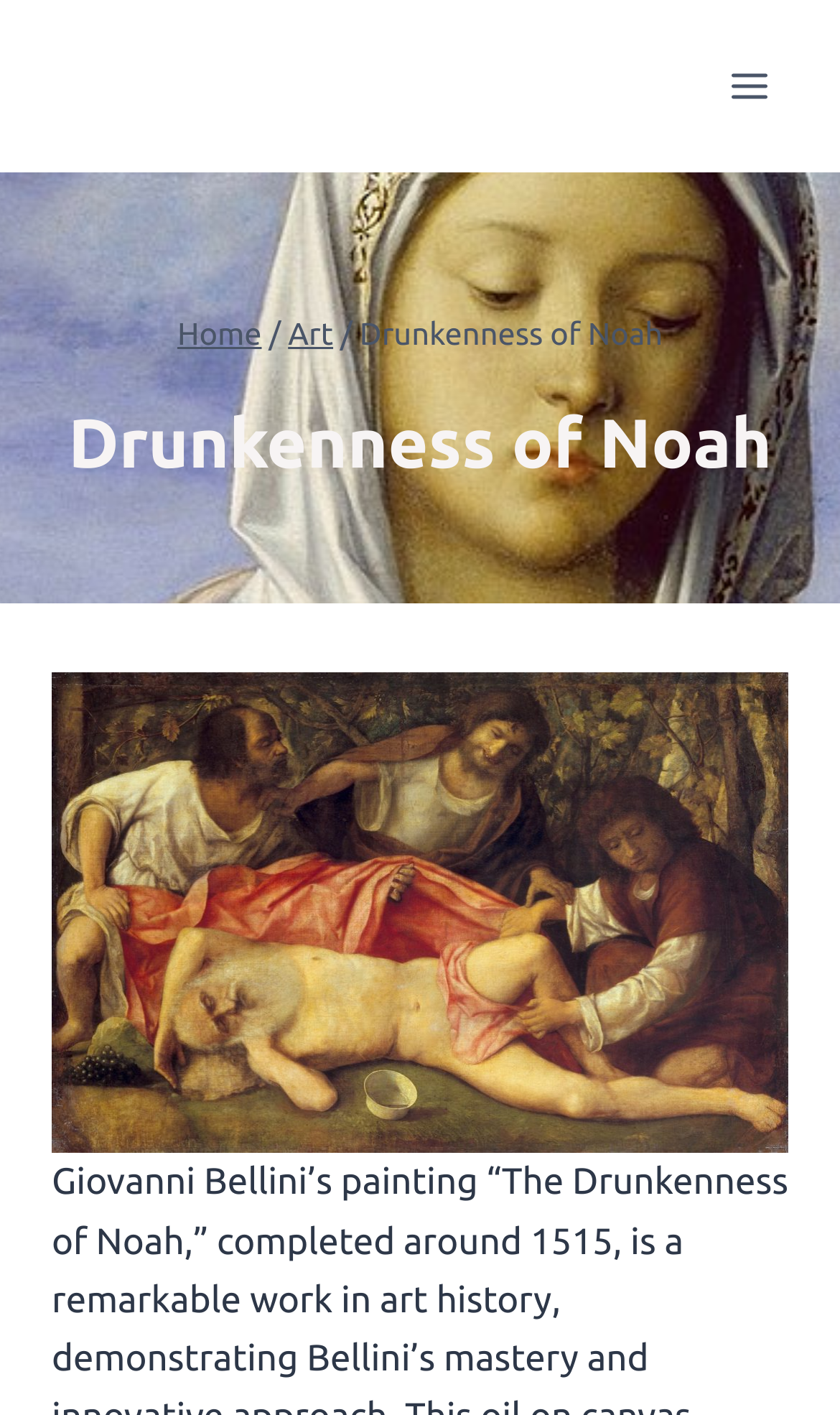Your task is to extract the text of the main heading from the webpage.

Drunkenness of Noah